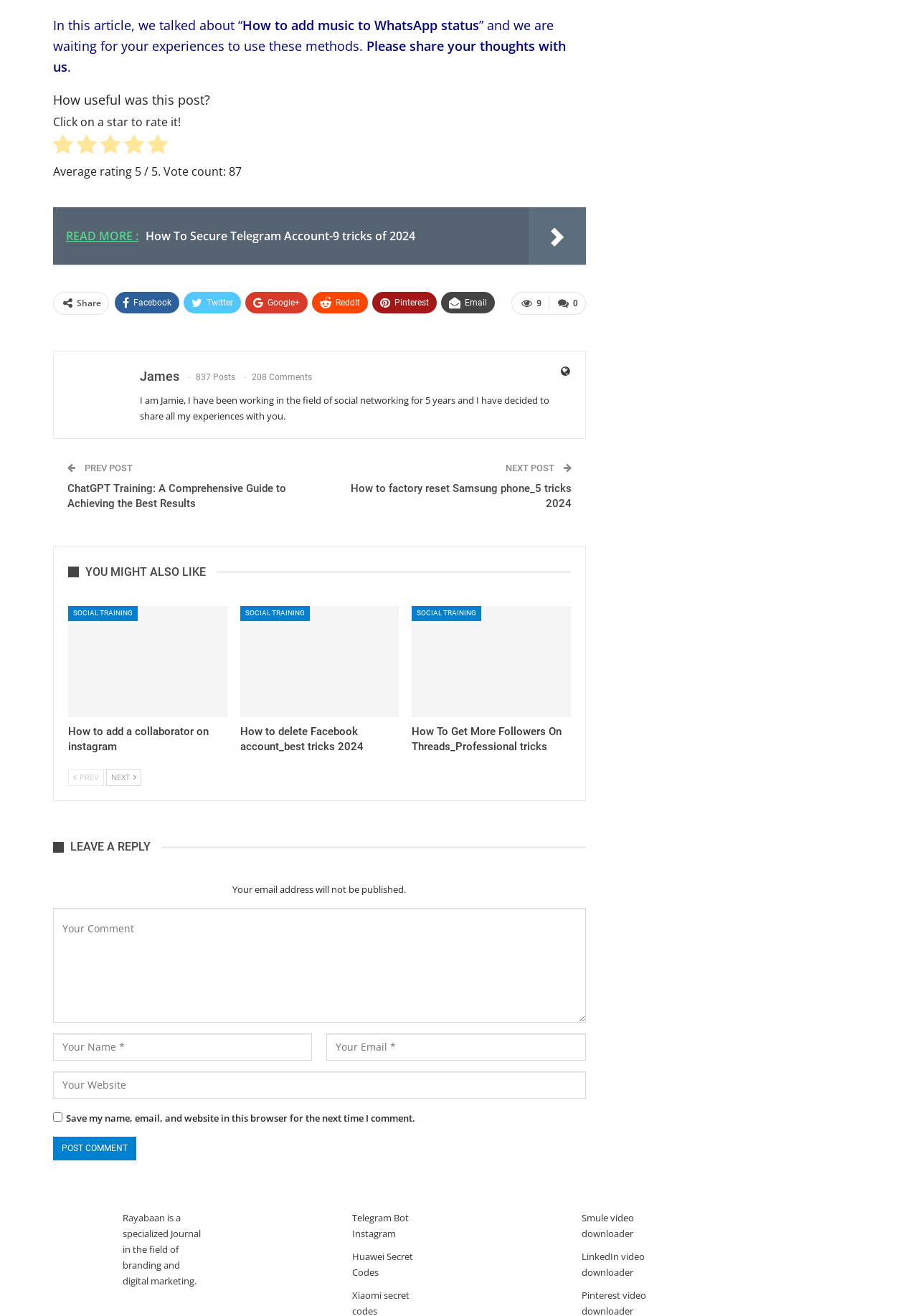Find the bounding box coordinates of the clickable area required to complete the following action: "Click on the 'READ MORE' link".

[0.058, 0.157, 0.638, 0.201]